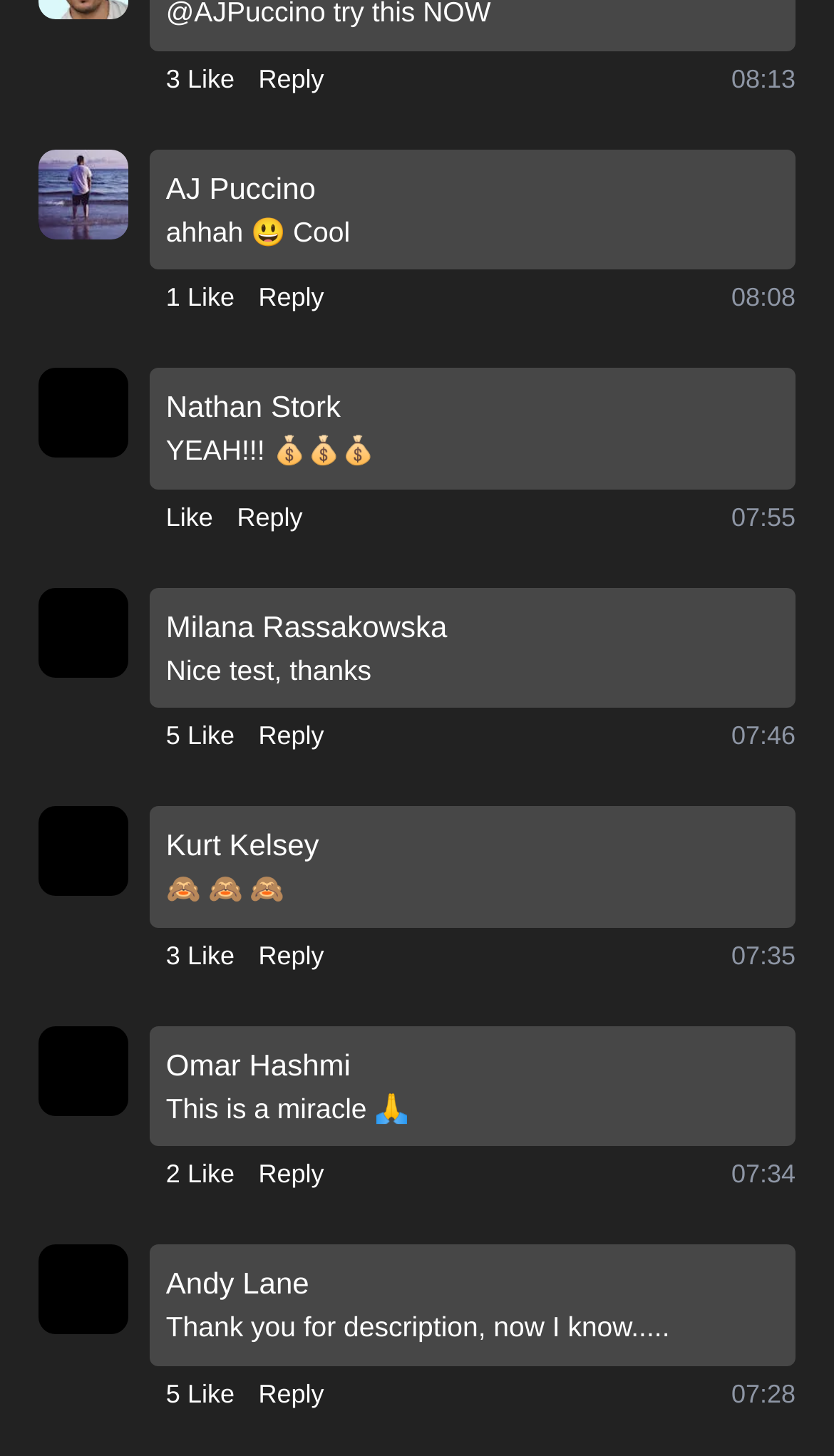What is the time of the first comment?
Look at the image and construct a detailed response to the question.

I found the time of the first comment by looking at the timestamp next to the first comment, which is '08:13'.